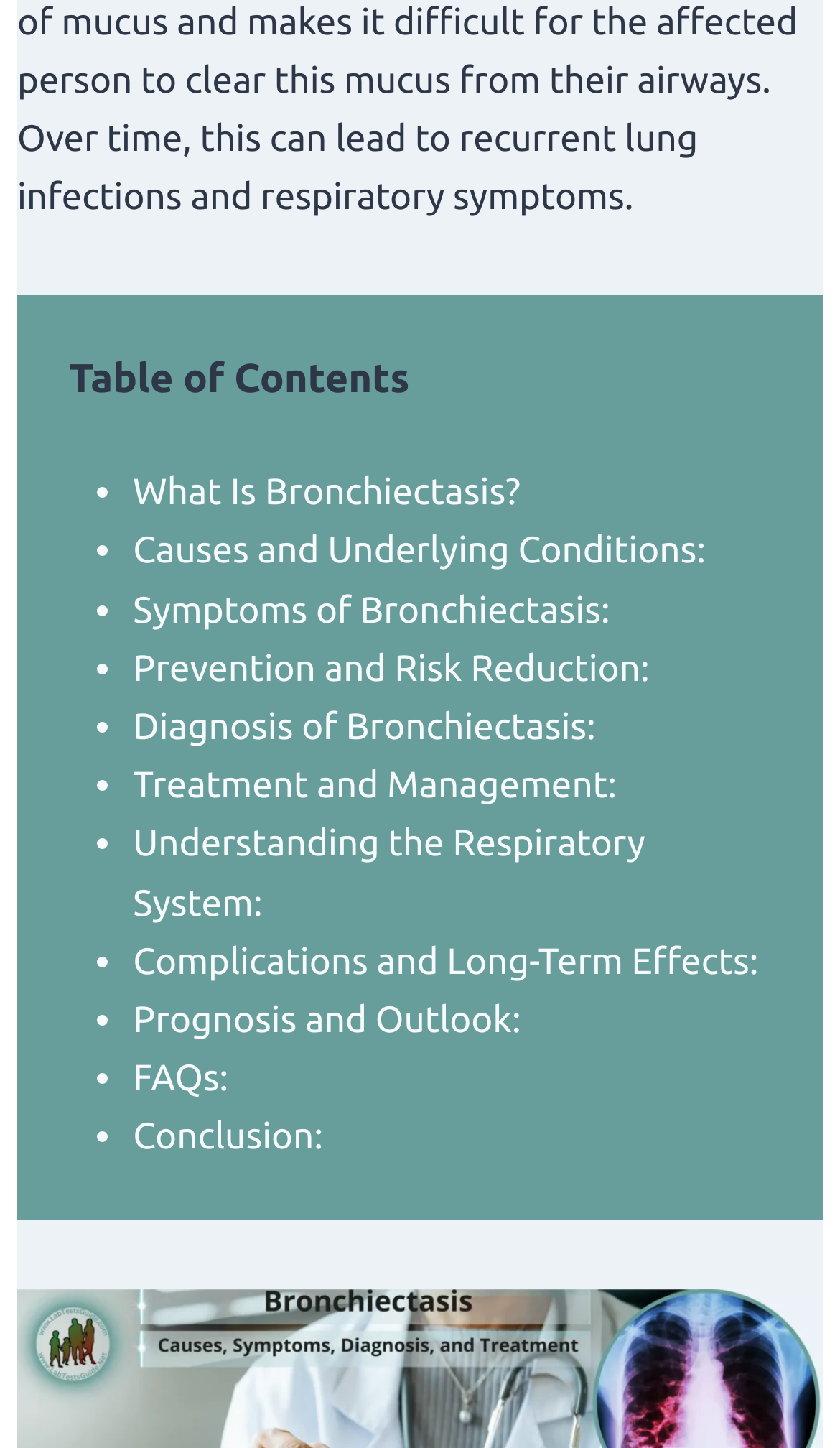What is the second subtopic listed in the table of contents?
Look at the image and construct a detailed response to the question.

The second list item in the table of contents is a link to a subtopic titled 'Causes and Underlying Conditions:', which implies that it may discuss the factors that contribute to the development of Bronchiectasis.